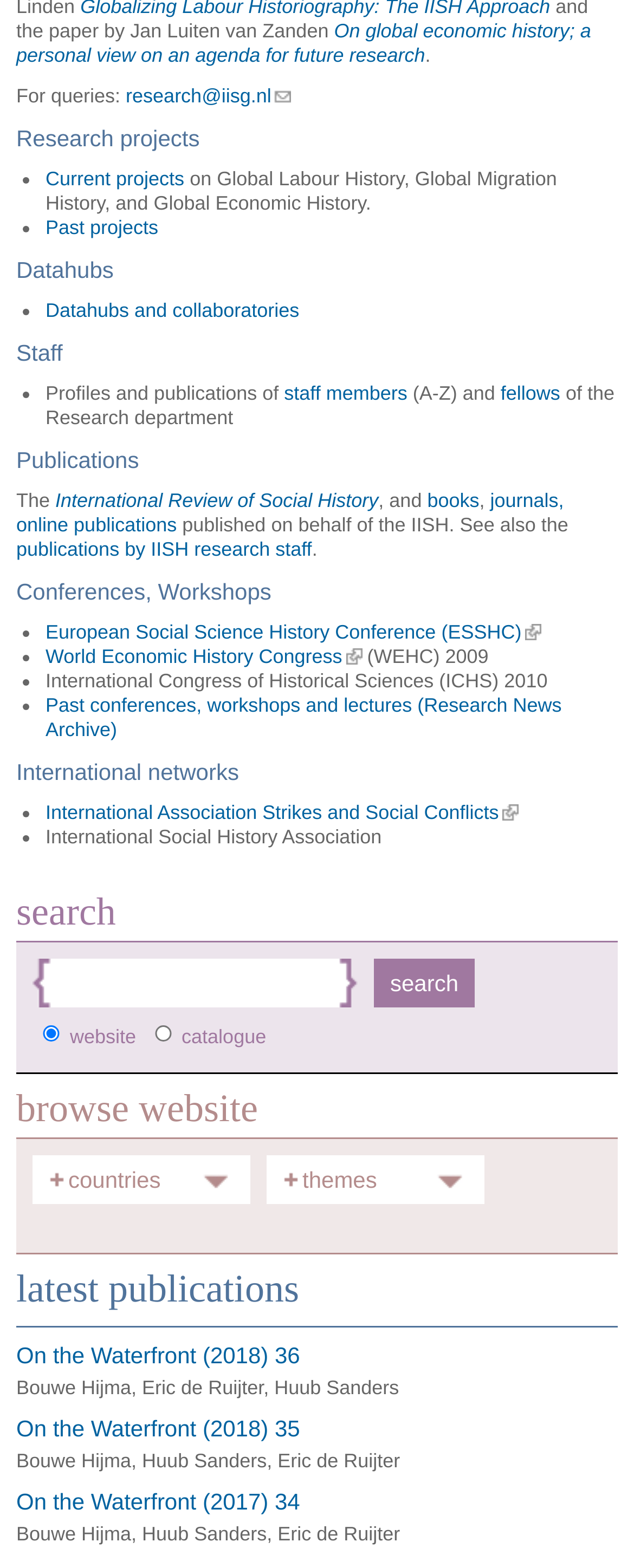What is the type of the 'Datahubs' section?
Please provide a comprehensive answer based on the contents of the image.

I found a heading 'Datahubs' followed by a list marker '•' and a link 'Datahubs and collaboratories'. Therefore, the type of the 'Datahubs' section is a list.